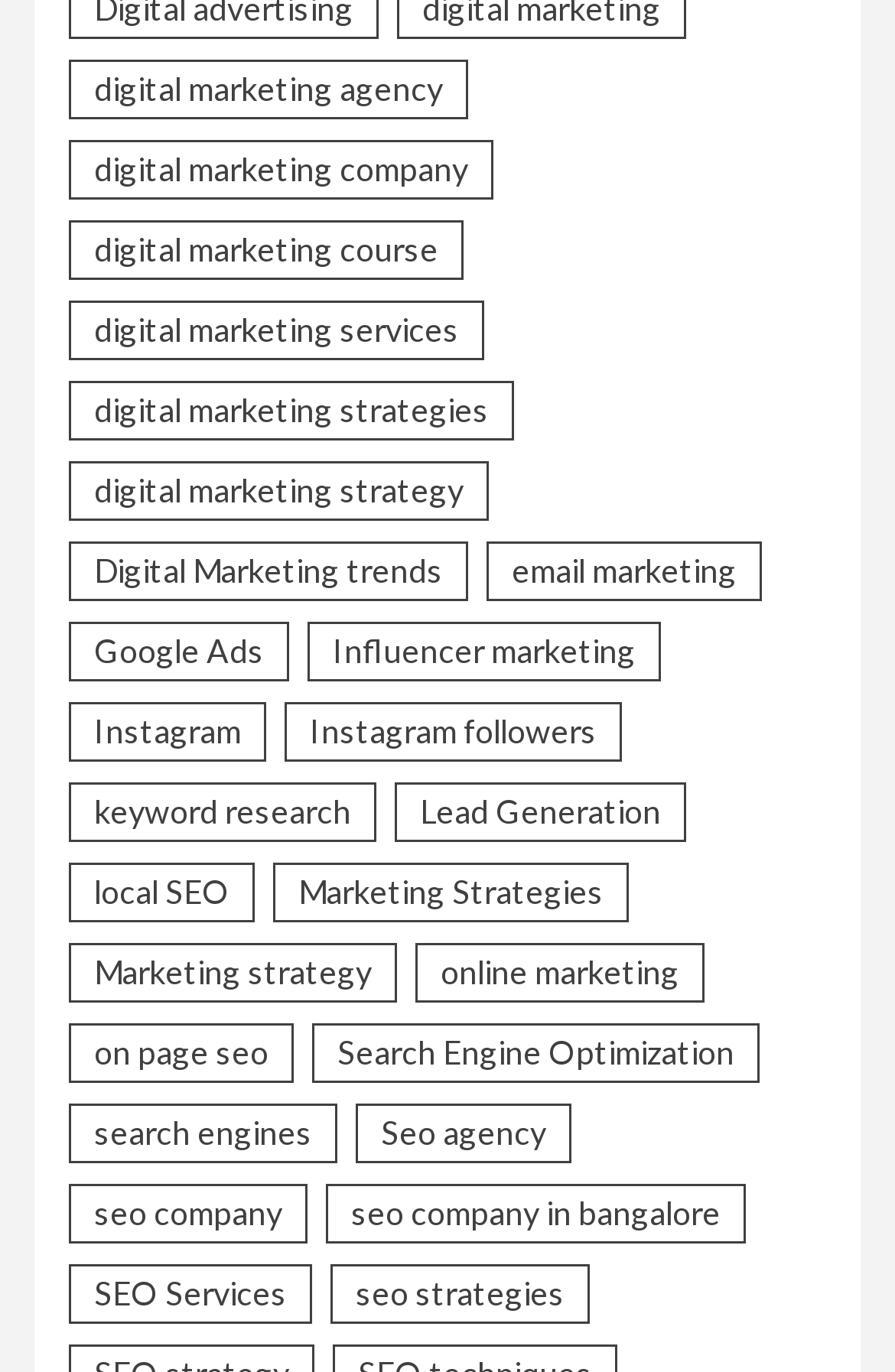Please provide a detailed answer to the question below by examining the image:
How many links have 'marketing' in their text?

I counted the number of links that have 'marketing' in their text, and found 5 links that match this criteria.